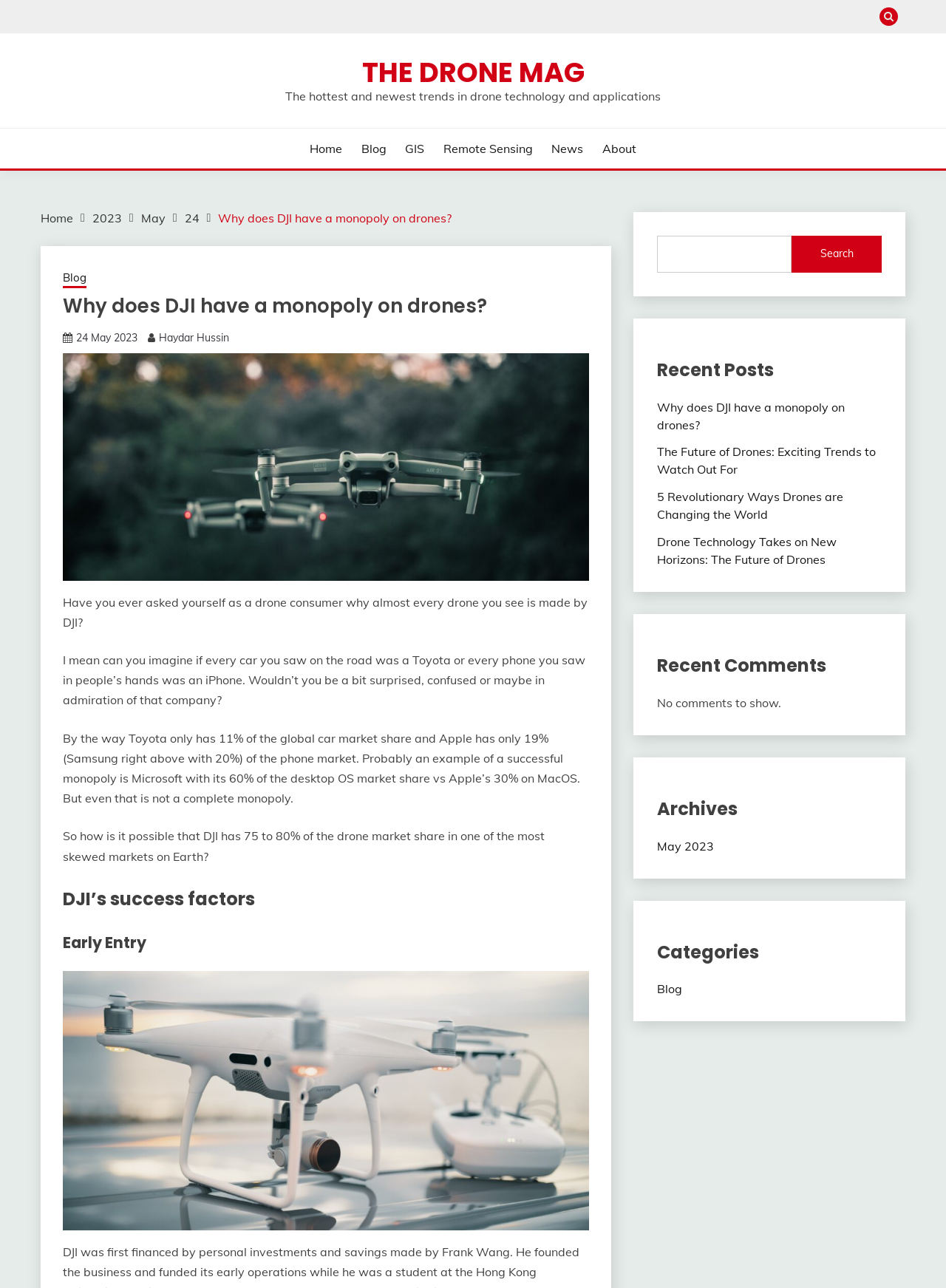What is the name of the website?
Based on the visual information, provide a detailed and comprehensive answer.

I determined the answer by looking at the link element with the text 'THE DRONE MAG' at the top of the webpage, which is likely the website's title.